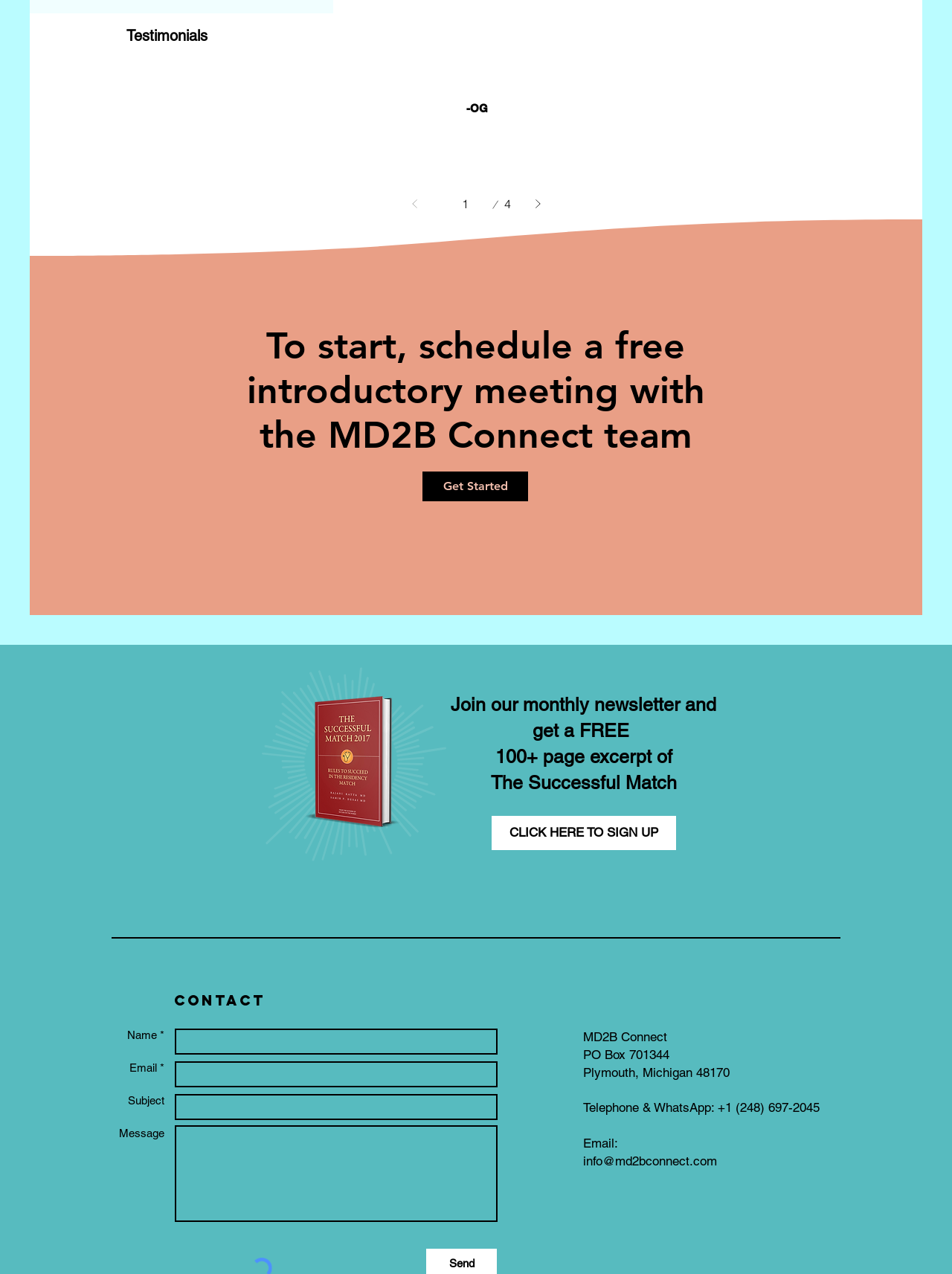Find the bounding box coordinates of the clickable element required to execute the following instruction: "Sign up for the newsletter by clicking on 'CLICK HERE TO SIGN UP'". Provide the coordinates as four float numbers between 0 and 1, i.e., [left, top, right, bottom].

[0.516, 0.641, 0.71, 0.667]